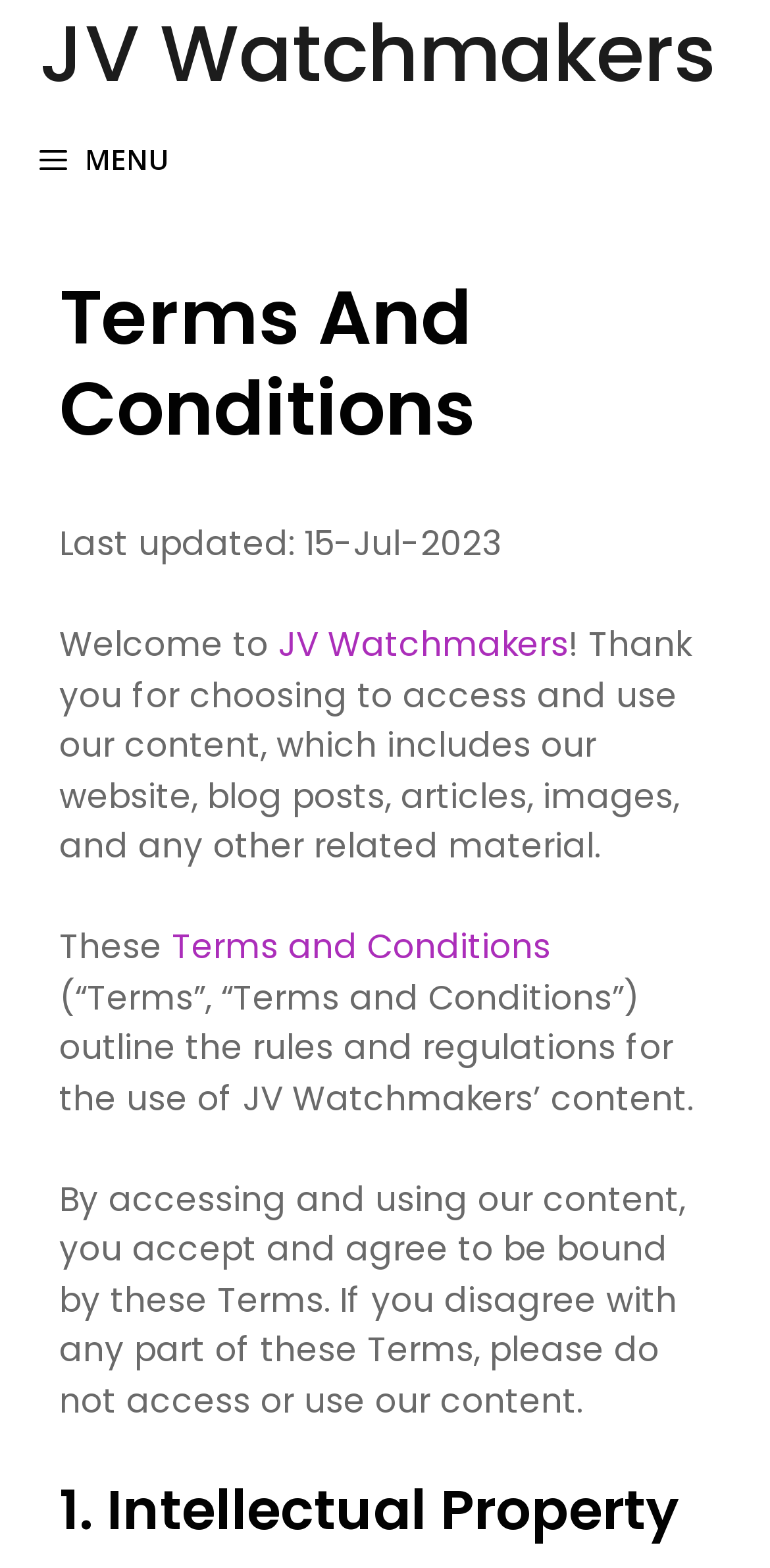What happens if you disagree with the Terms?
Please answer the question with a single word or phrase, referencing the image.

Do not access or use content